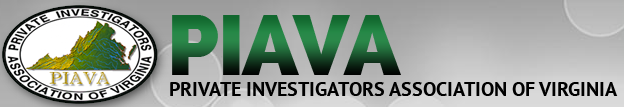What is the color of the font used for the full name?
Using the visual information, respond with a single word or phrase.

black